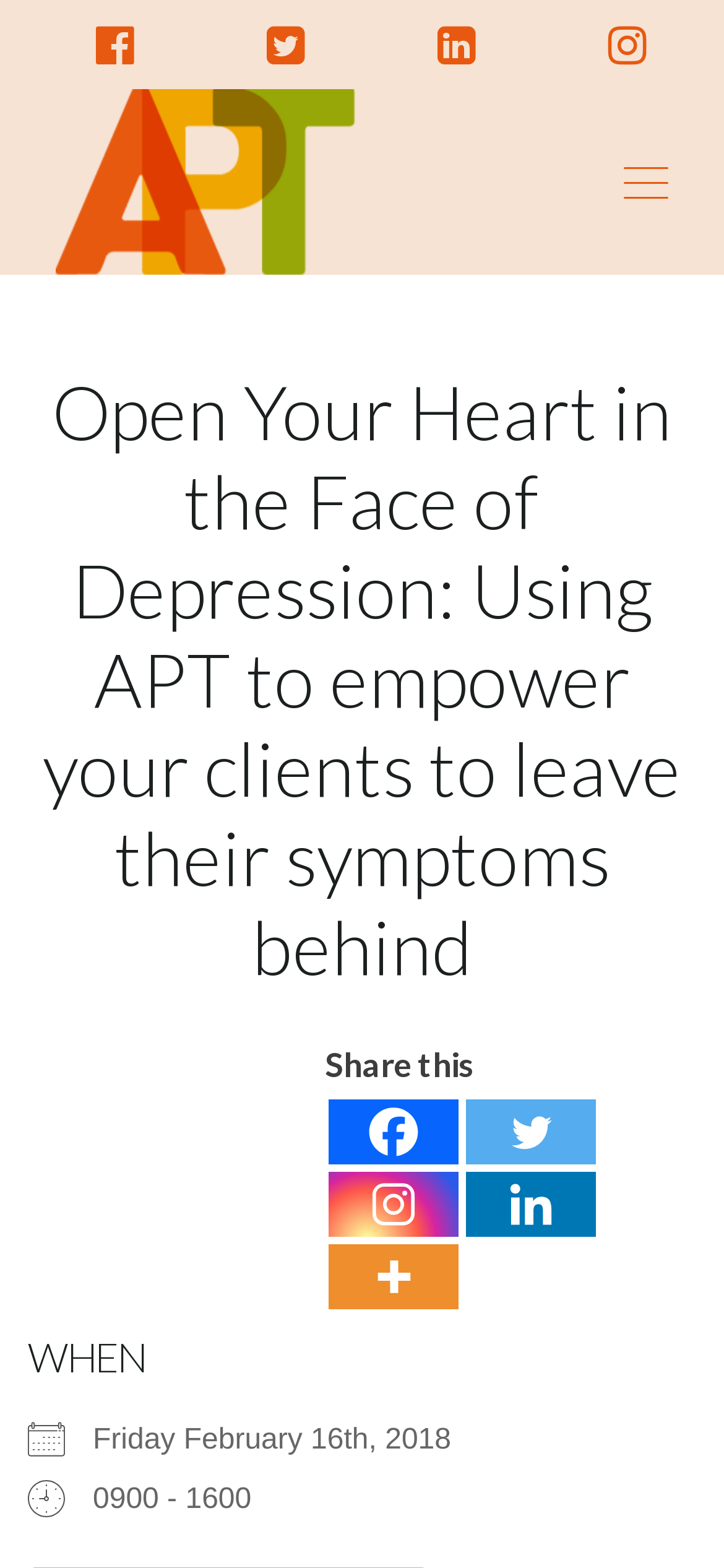Refer to the image and provide an in-depth answer to the question: 
What is the date of the event?

I found the answer by looking at the StaticText element with the date information, which is located below the 'WHEN' heading.